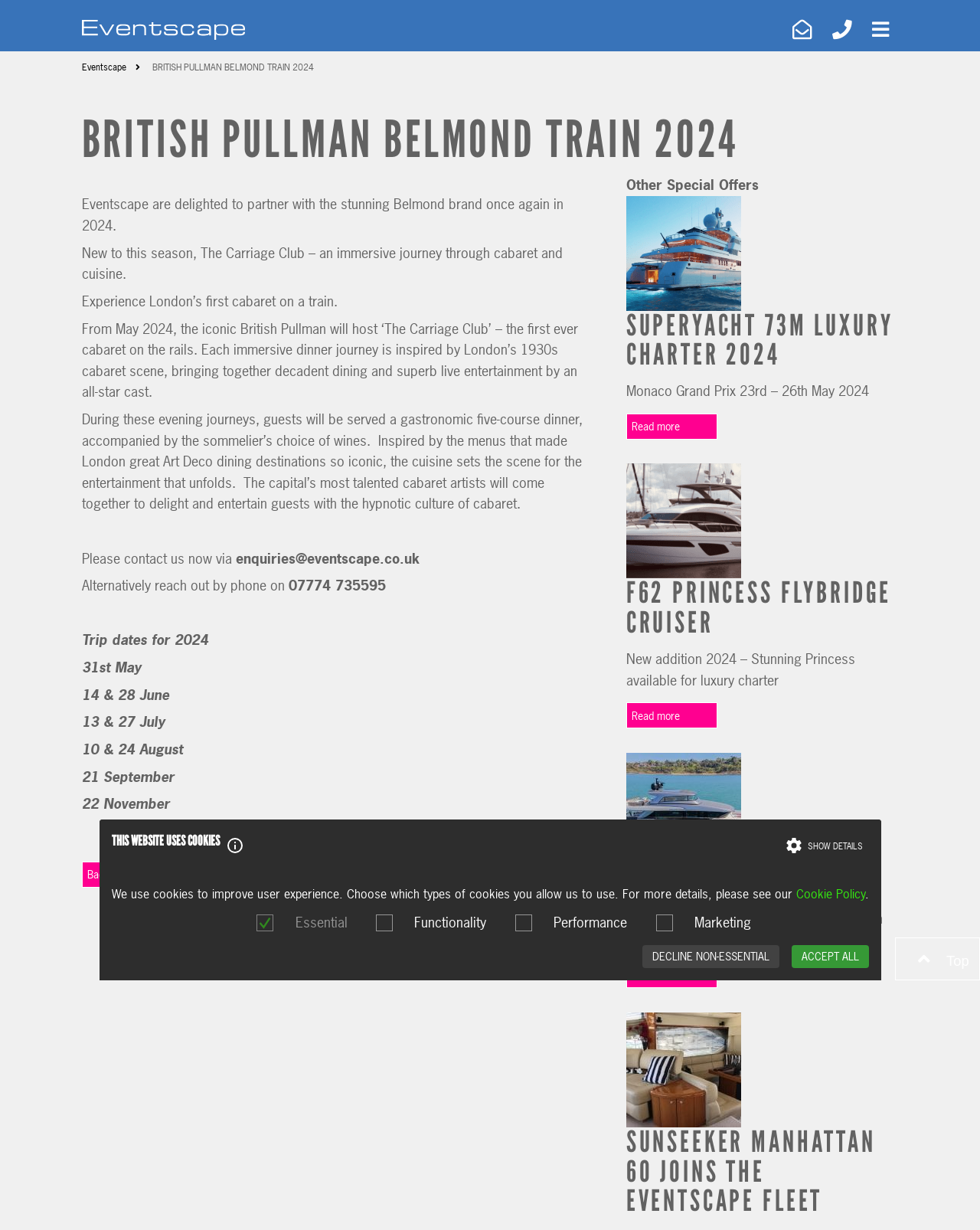What is the phone number for enquiries?
Based on the content of the image, thoroughly explain and answer the question.

The webpage has a static text 'Alternatively reach out by phone on' followed by the phone number '07774 735595'.